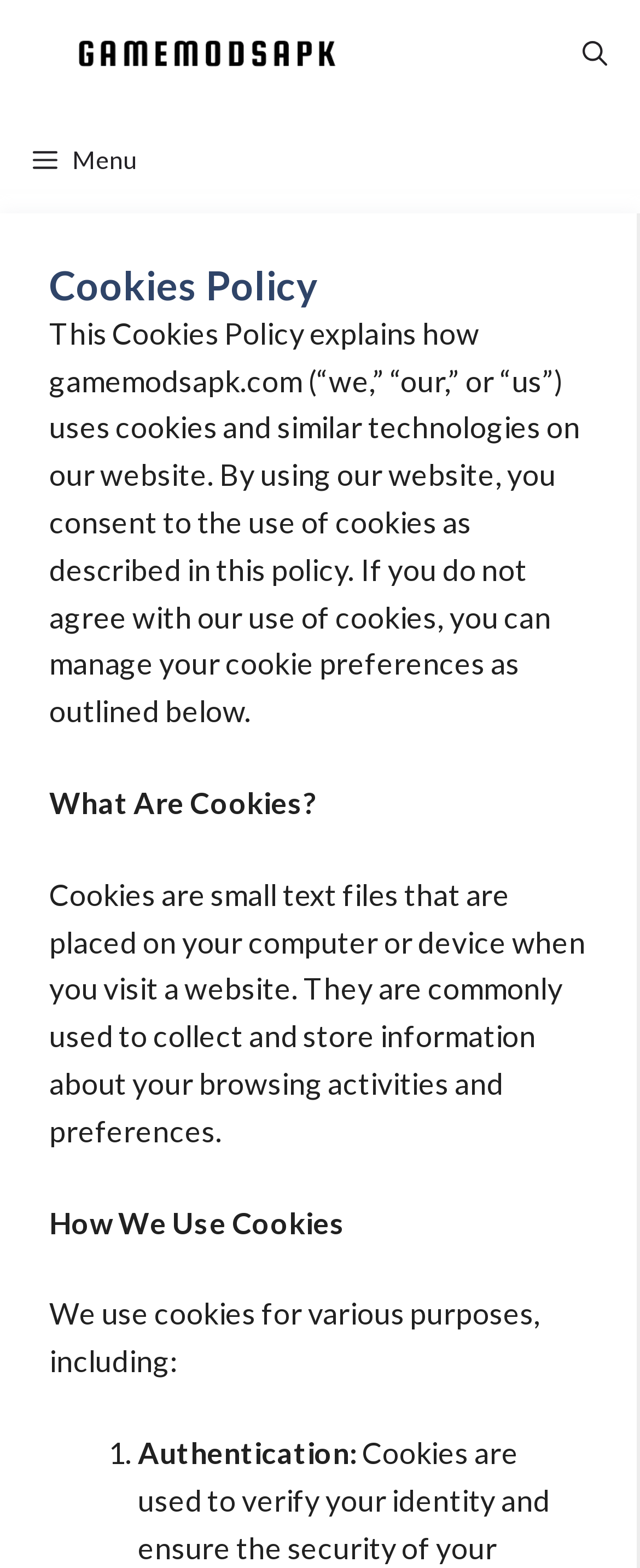Provide the bounding box coordinates of the HTML element this sentence describes: "Menu". The bounding box coordinates consist of four float numbers between 0 and 1, i.e., [left, top, right, bottom].

[0.0, 0.068, 0.265, 0.136]